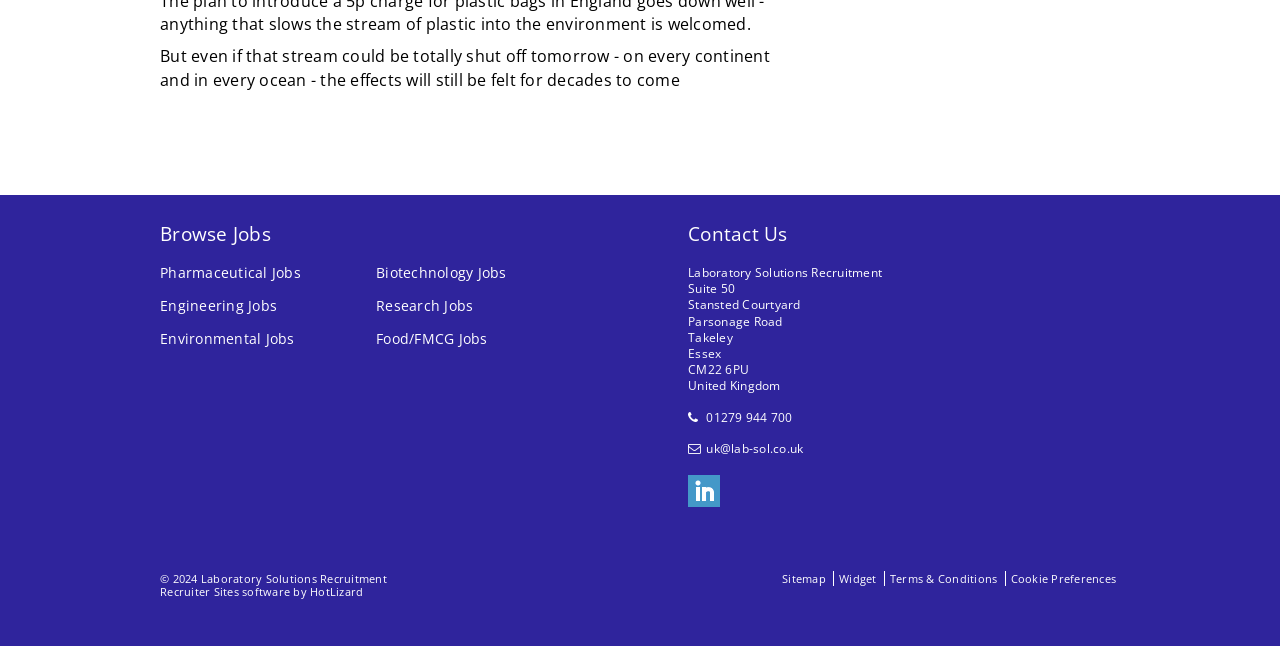How can someone contact Laboratory Solutions Recruitment?
Please utilize the information in the image to give a detailed response to the question.

The webpage provides contact information for Laboratory Solutions Recruitment, including a phone number (01279 944 700) and an email address (uk@lab-sol.co.uk), which can be used to get in touch with them.